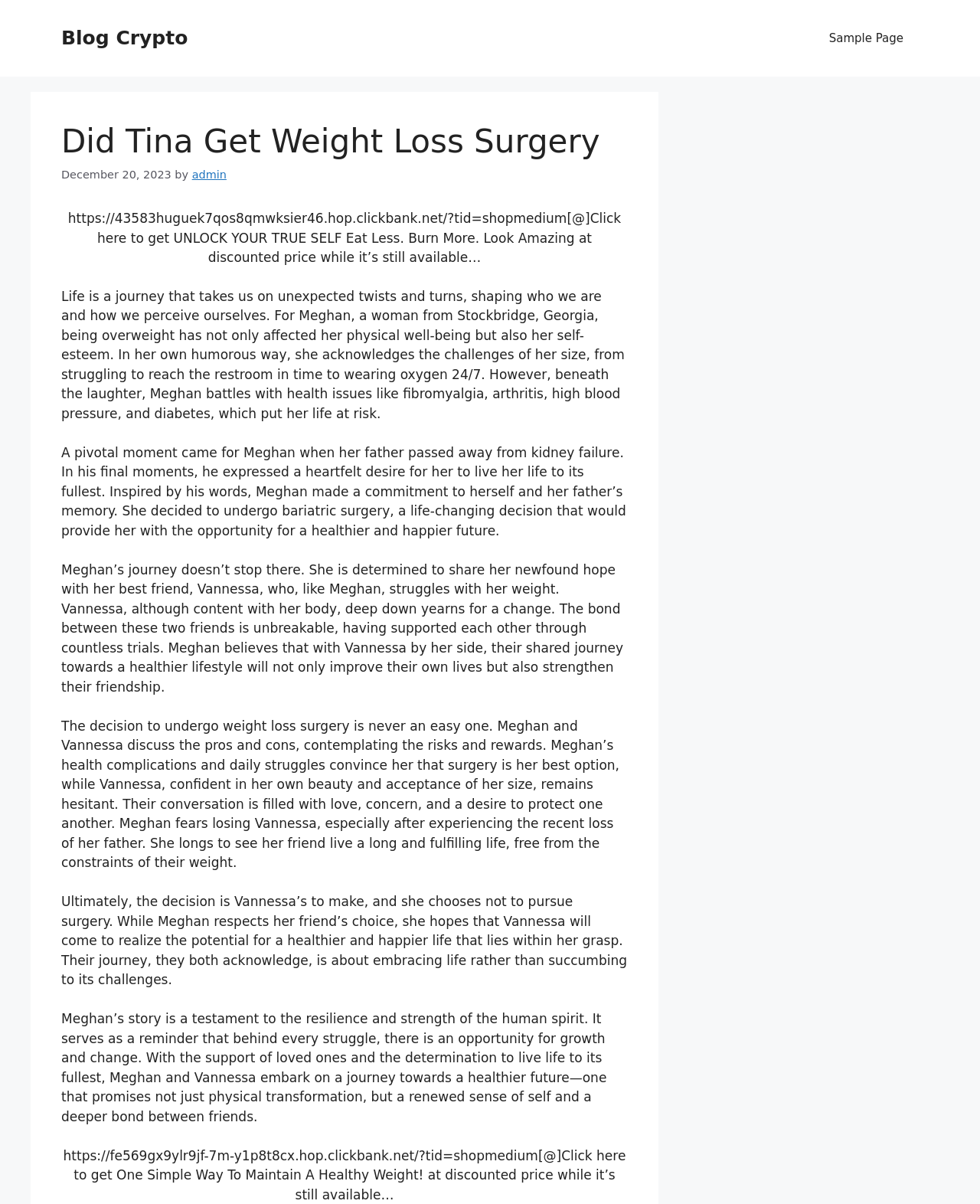Please give a concise answer to this question using a single word or phrase: 
What is Meghan's health condition?

fibromyalgia, arthritis, high blood pressure, and diabetes